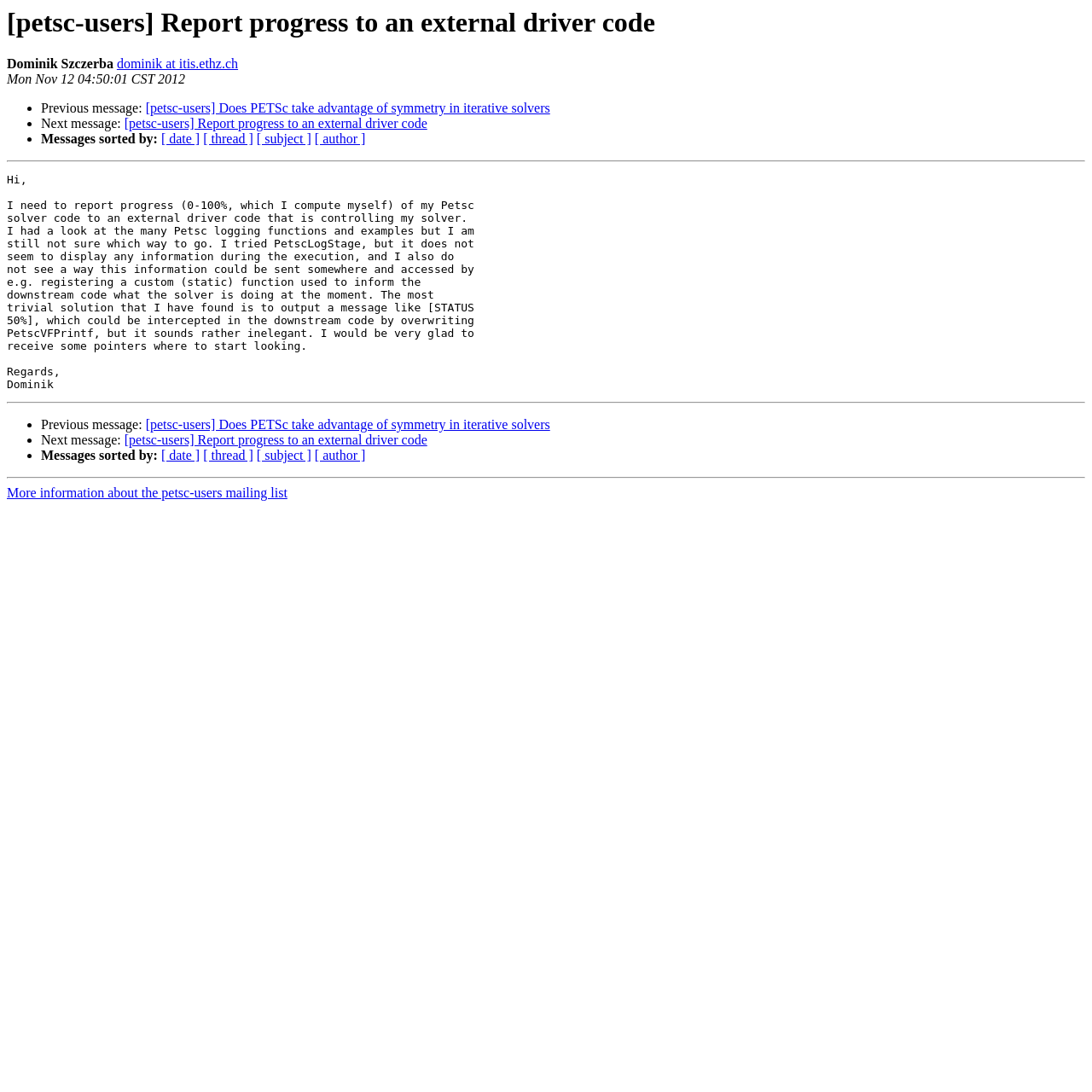Who is the author of the message?
Look at the image and provide a detailed response to the question.

The author of the message can be found by looking at the static text element 'Dominik Szczerba' which is located at the top of the webpage, below the heading '[petsc-users] Report progress to an external driver code'.